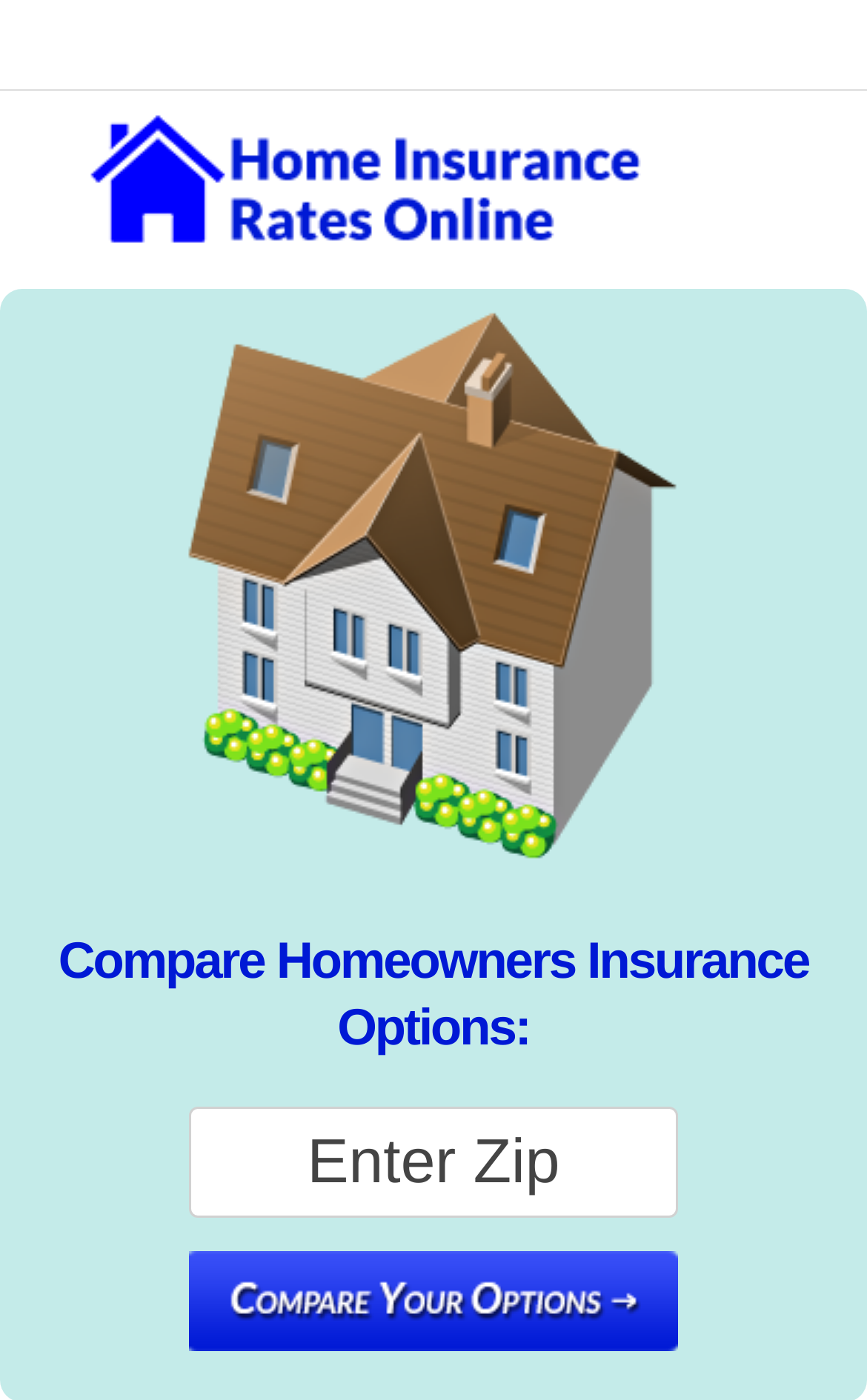What is the purpose of the textbox?
Answer the question with as much detail as you can, using the image as a reference.

The textbox is located below the heading 'Compare Homeowners Insurance Options:' and has a static text 'Enter Zip' next to it, indicating that the user is expected to input their zip code in this field.